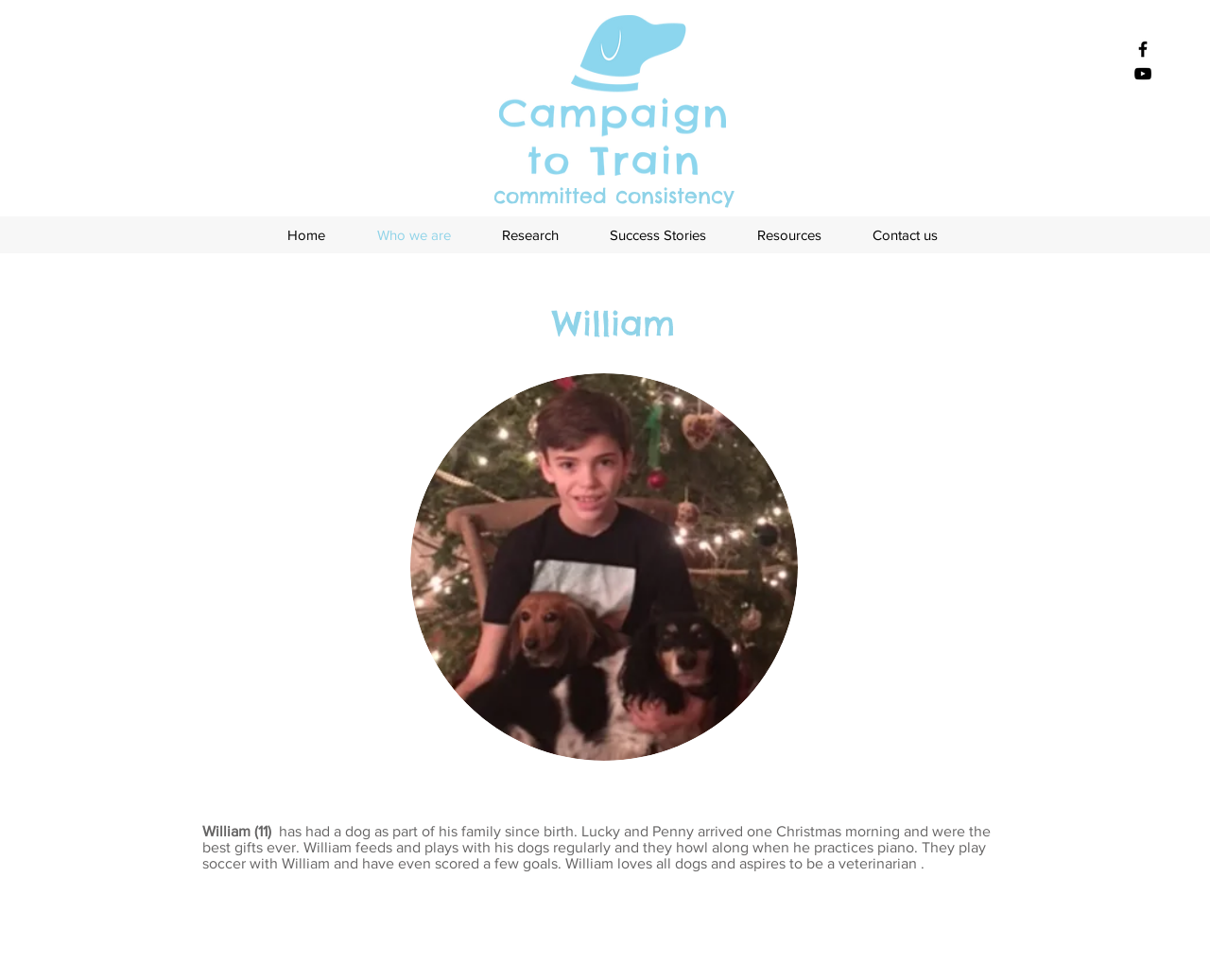Based on the image, please elaborate on the answer to the following question:
What is the activity William does with his dogs?

According to the text description, William 'plays soccer with his dogs', which is one of the activities he enjoys with his pets.